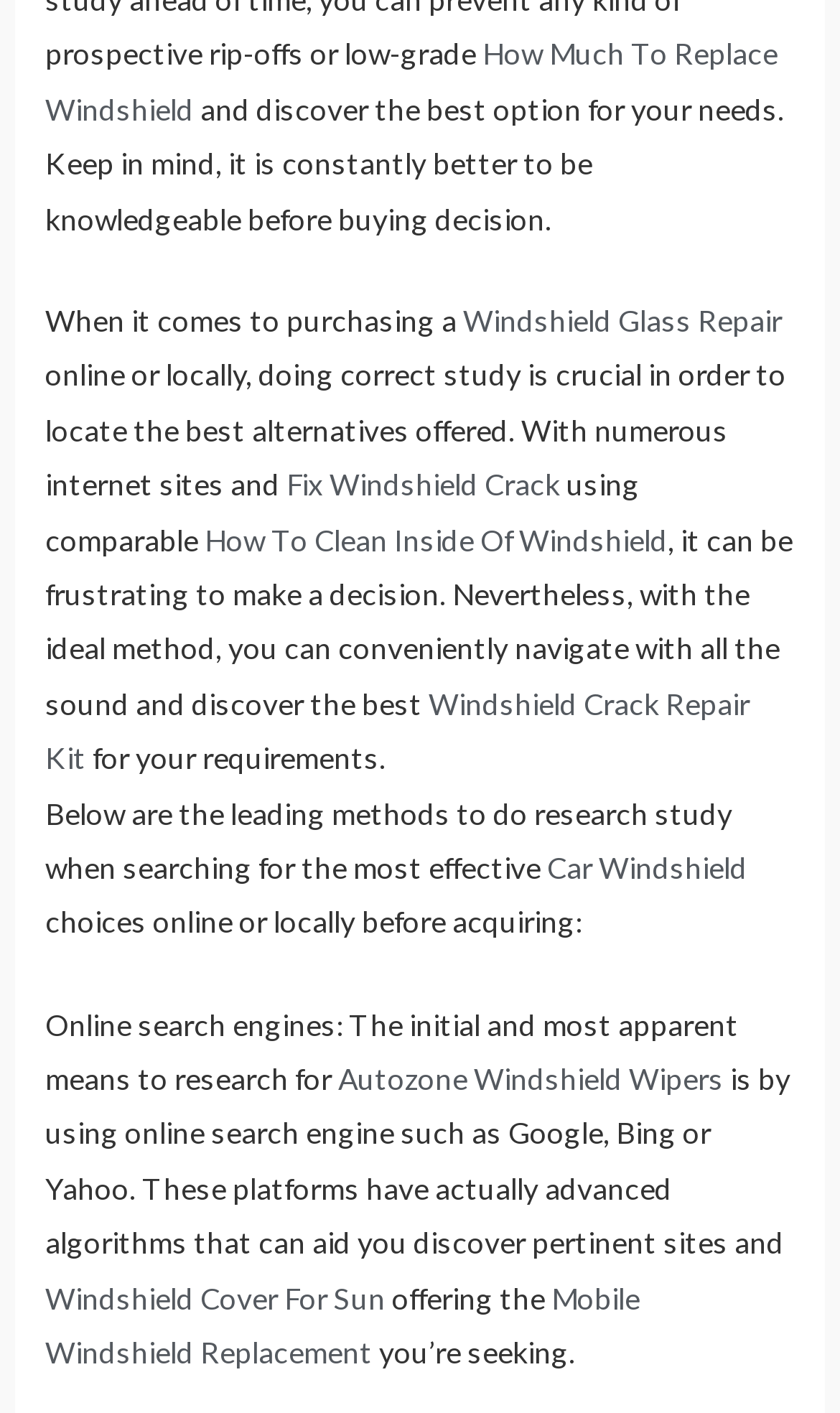Given the webpage screenshot and the description, determine the bounding box coordinates (top-left x, top-left y, bottom-right x, bottom-right y) that define the location of the UI element matching this description: Fix Windshield Crack

[0.341, 0.329, 0.667, 0.355]